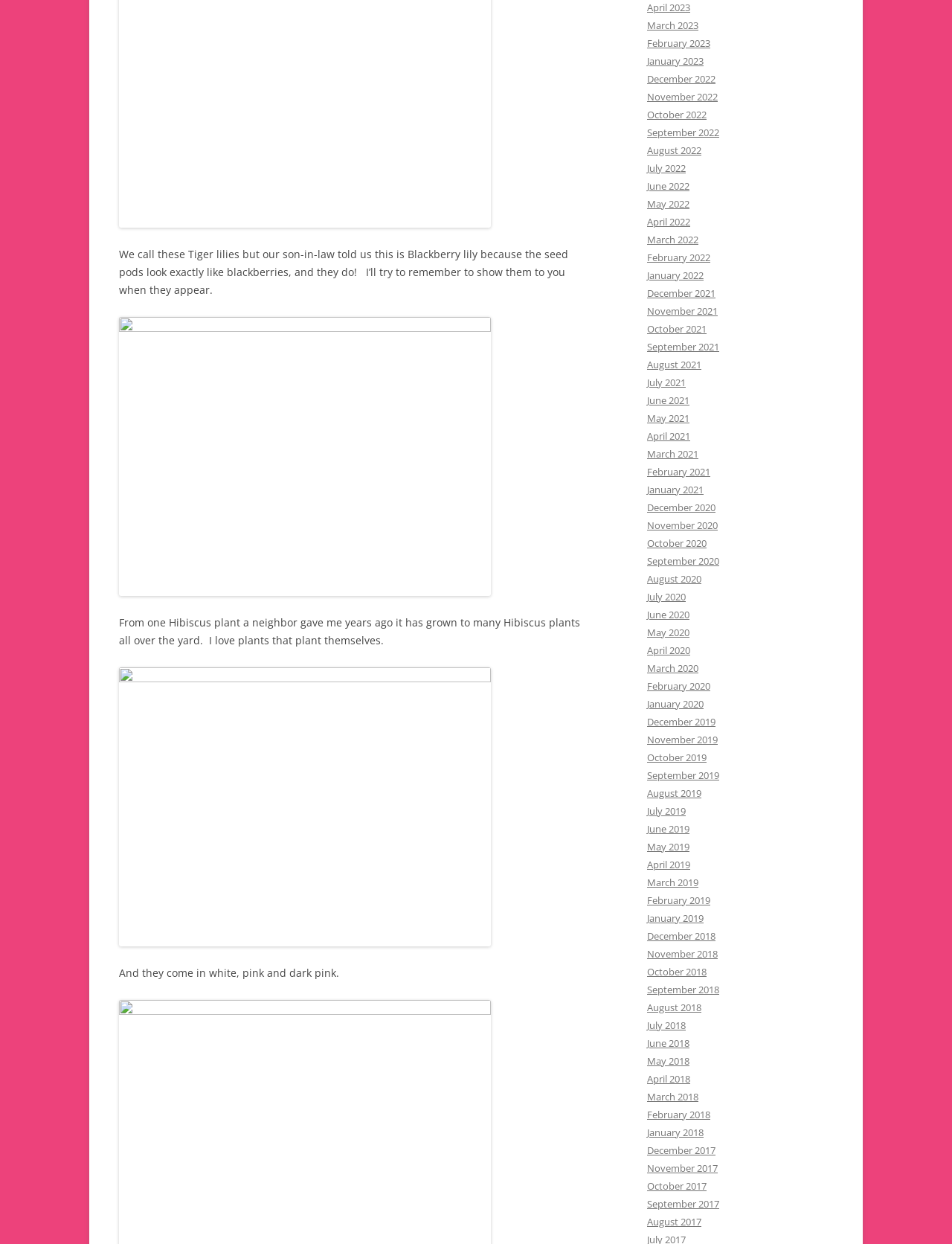What is the format of the links on the webpage?
Analyze the screenshot and provide a detailed answer to the question.

The links on the webpage are in the format of 'Month Year', such as 'April 2023', 'March 2023', and so on, which suggests that they may be links to archives or posts from specific months and years.